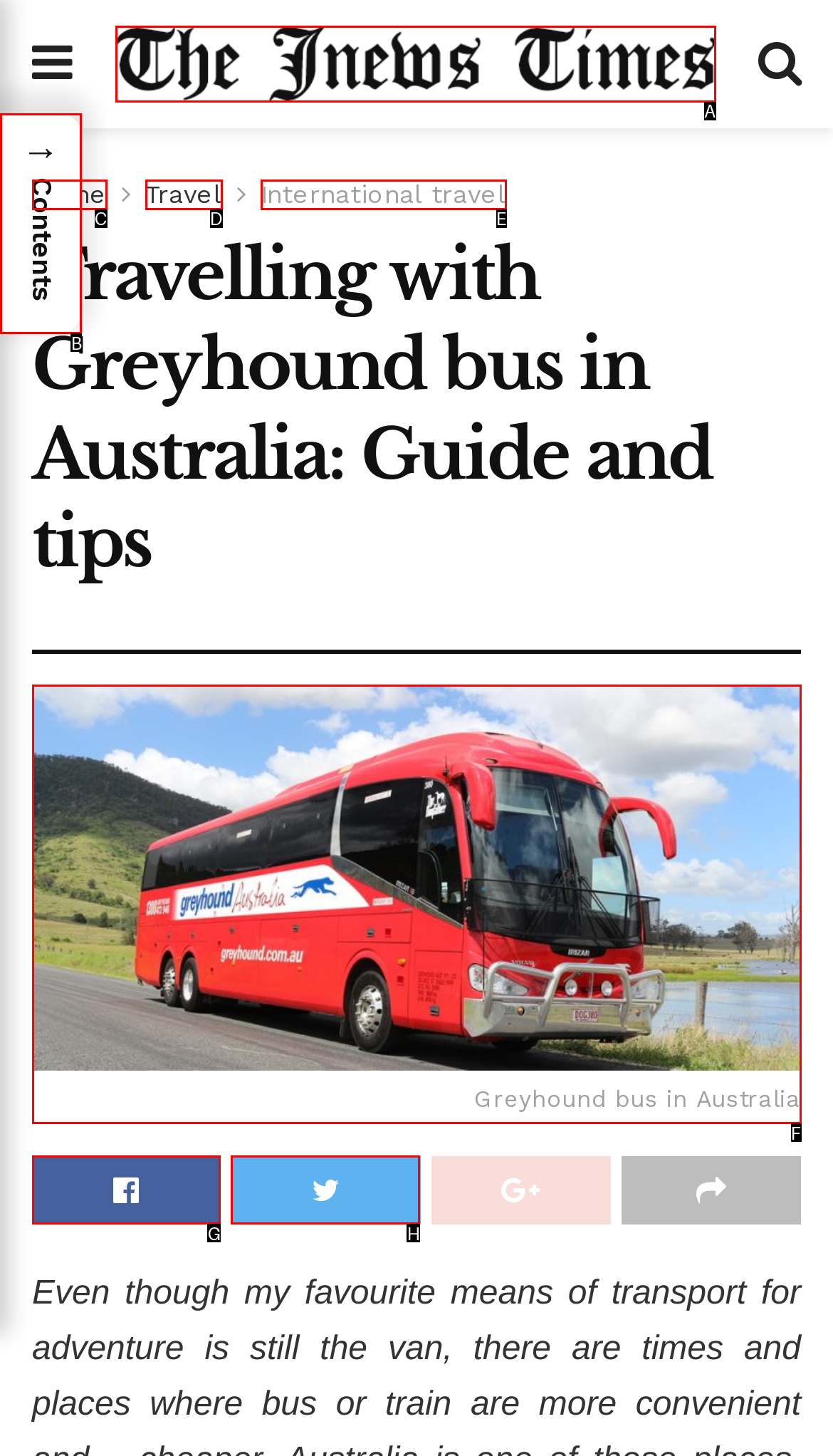Based on the description: Greyhound bus in Australia, select the HTML element that best fits. Reply with the letter of the correct choice from the options given.

F